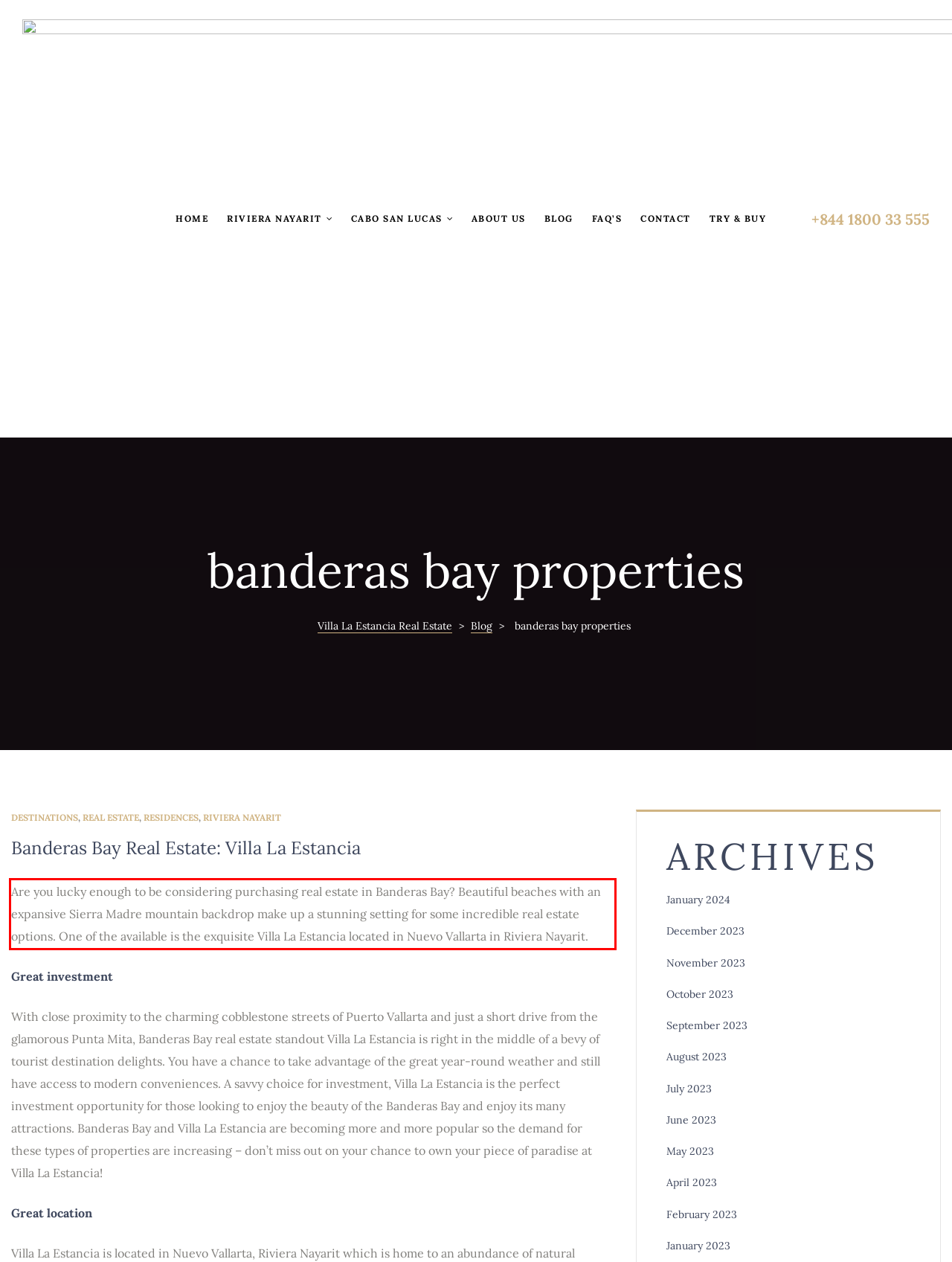Identify the red bounding box in the webpage screenshot and perform OCR to generate the text content enclosed.

Are you lucky enough to be considering purchasing real estate in Banderas Bay? Beautiful beaches with an expansive Sierra Madre mountain backdrop make up a stunning setting for some incredible real estate options. One of the available is the exquisite Villa La Estancia located in Nuevo Vallarta in Riviera Nayarit.